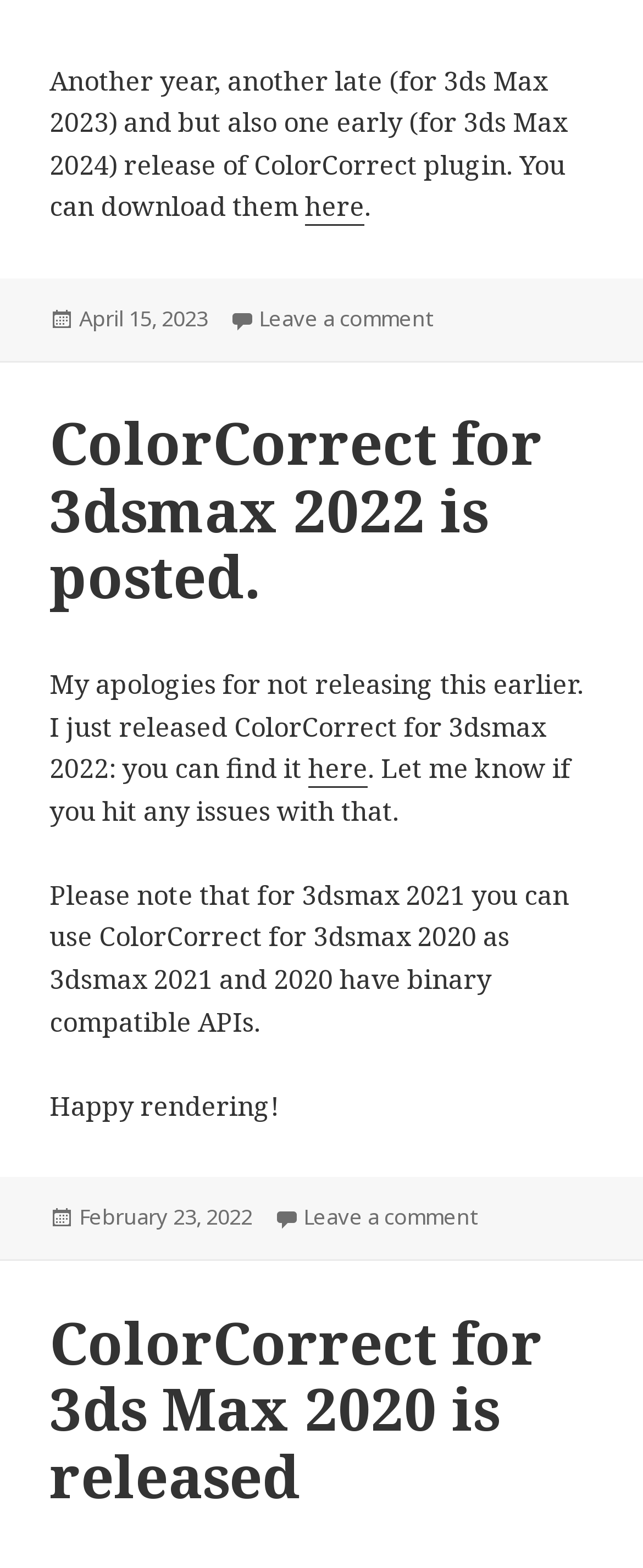Please provide the bounding box coordinates for the UI element as described: "Letters and Feedback". The coordinates must be four floats between 0 and 1, represented as [left, top, right, bottom].

None